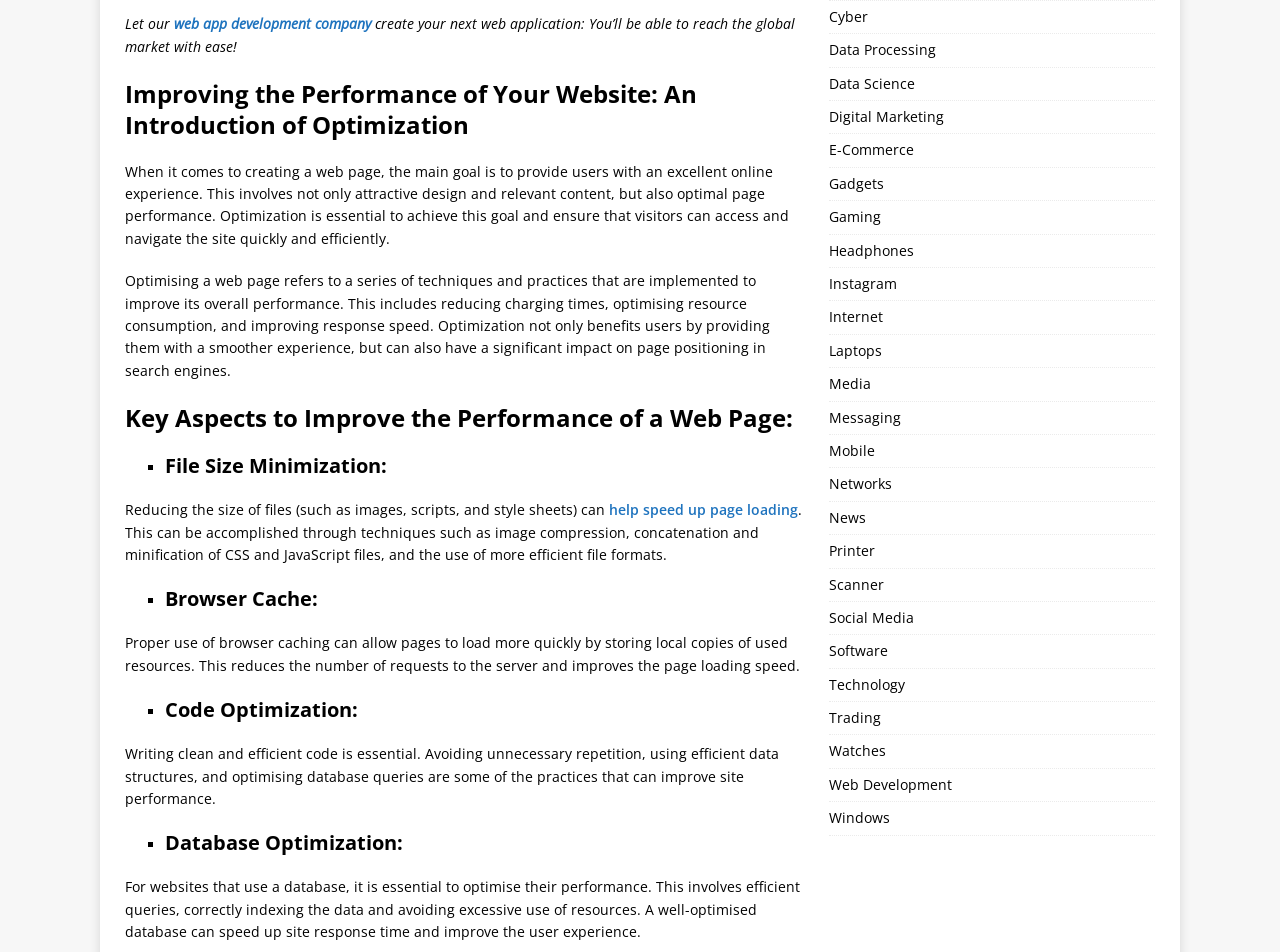Determine the bounding box coordinates for the region that must be clicked to execute the following instruction: "View NAC High Speed Camera".

None